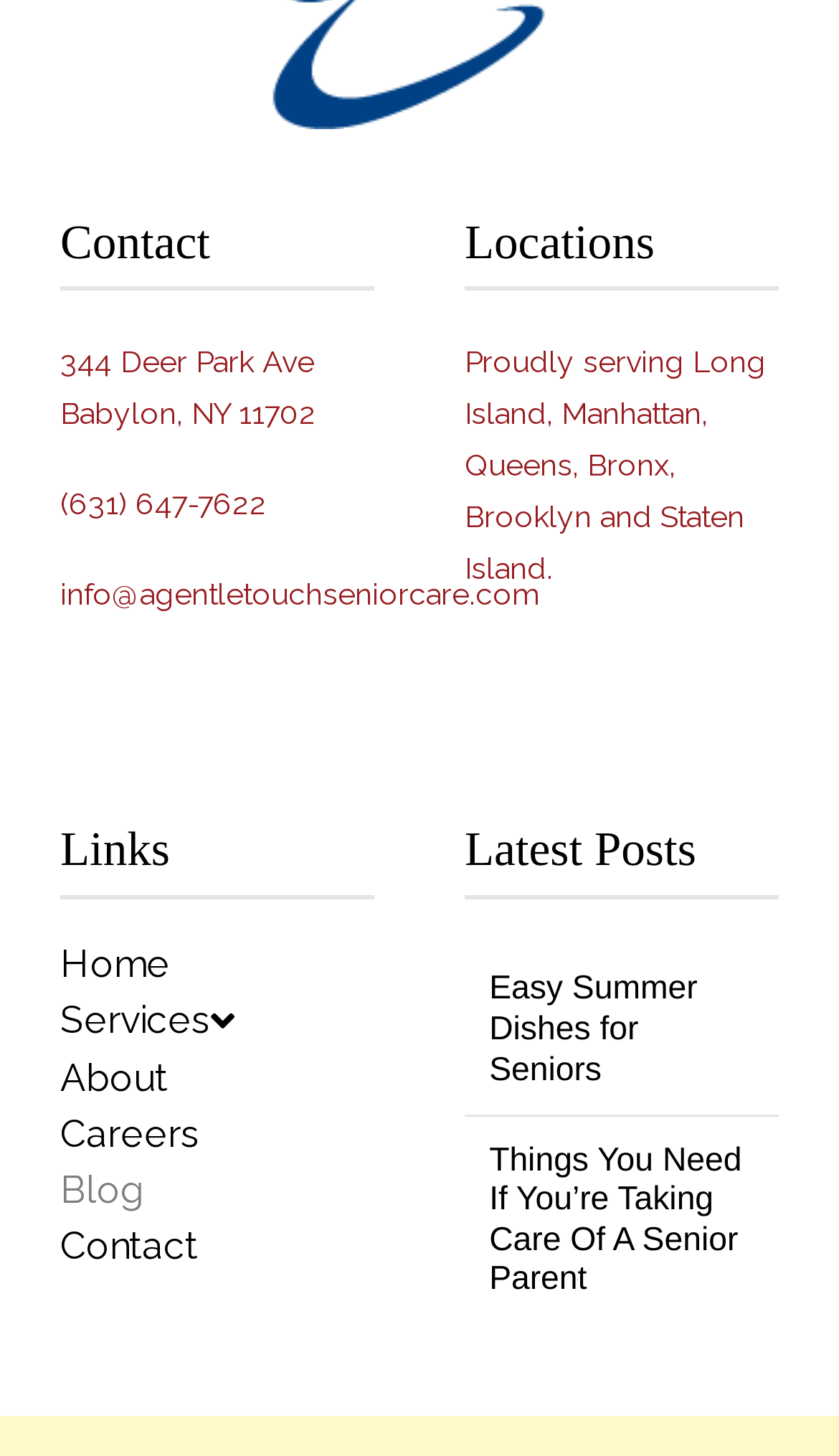Provide the bounding box coordinates for the UI element described in this sentence: "Blog". The coordinates should be four float values between 0 and 1, i.e., [left, top, right, bottom].

[0.072, 0.799, 0.446, 0.838]